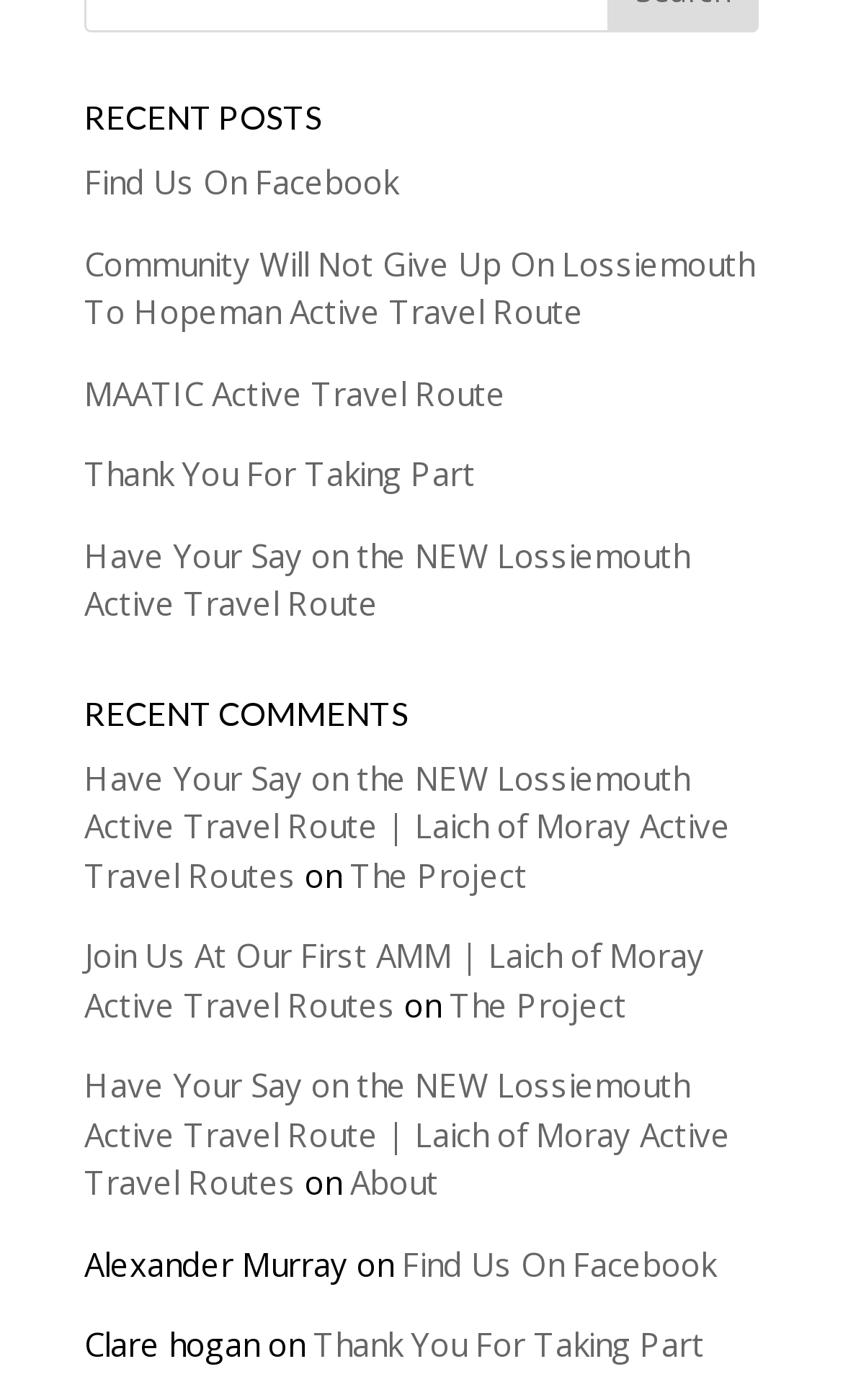Identify the bounding box coordinates of the section to be clicked to complete the task described by the following instruction: "Learn about the project". The coordinates should be four float numbers between 0 and 1, formatted as [left, top, right, bottom].

[0.415, 0.609, 0.626, 0.64]